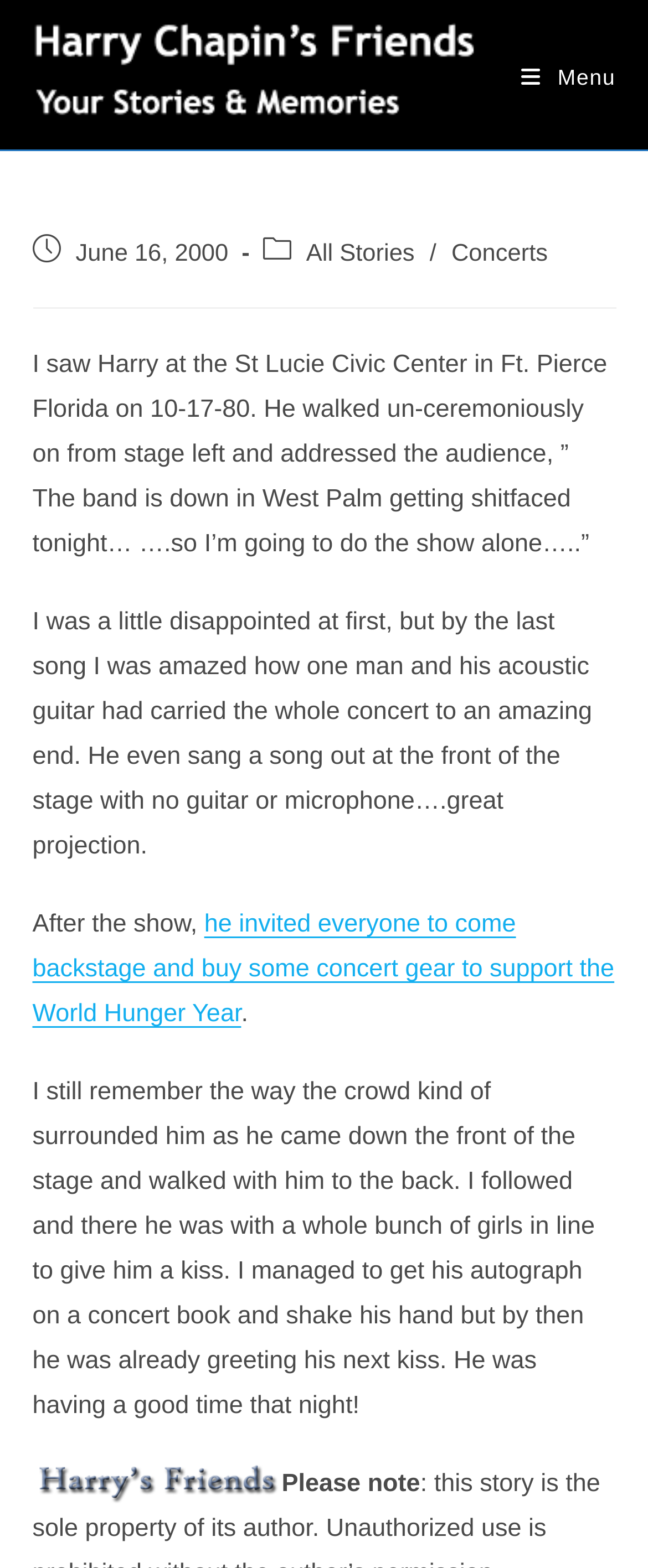What is the date of the concert story?
Use the information from the image to give a detailed answer to the question.

The date of the concert story can be found in the text 'I saw Harry at the St Lucie Civic Center in Ft. Pierce Florida on 10-17-80.' which is a part of the webpage content.